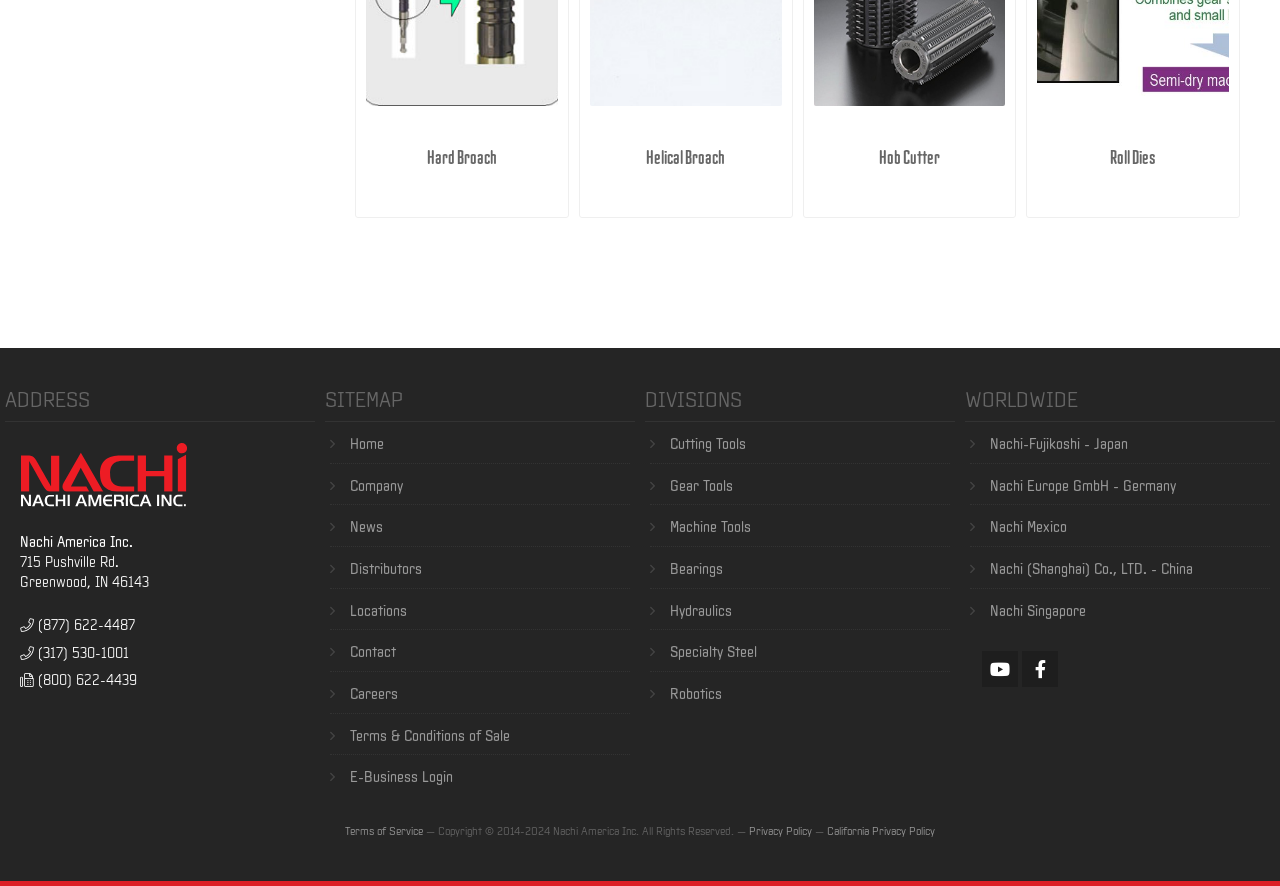What are the phone numbers of Nachi America Inc.?
Refer to the image and provide a one-word or short phrase answer.

(877) 622-4487, (317) 530-1001, (800) 622-4439